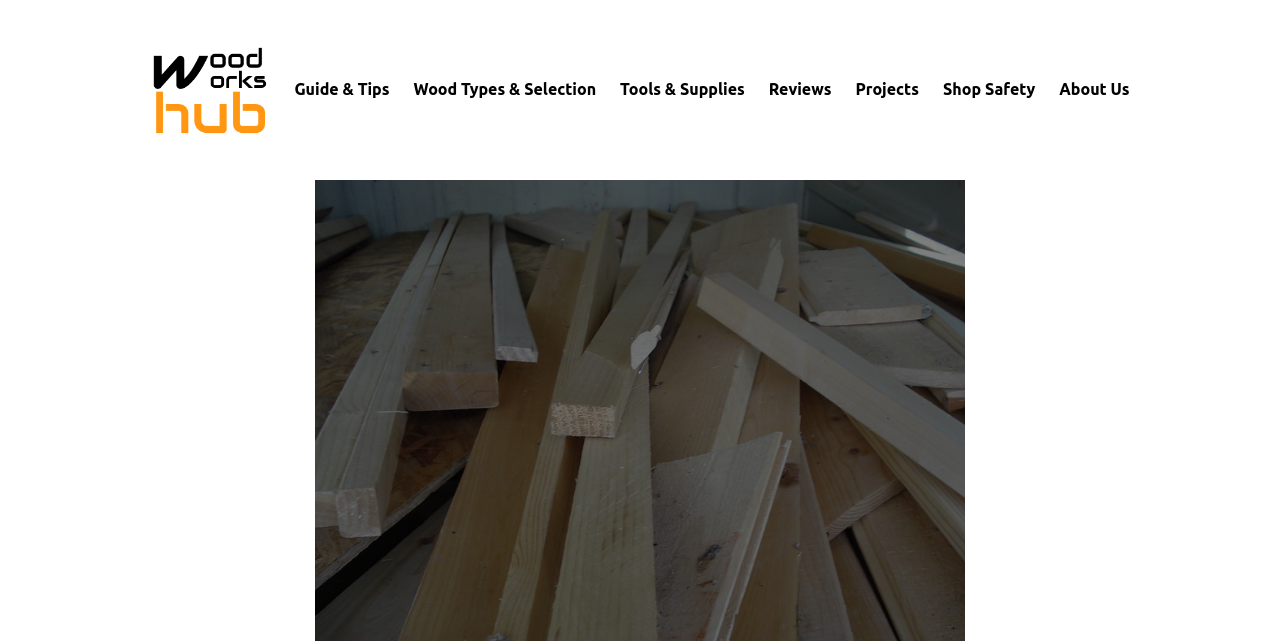Specify the bounding box coordinates of the area to click in order to execute this command: 'explore projects'. The coordinates should consist of four float numbers ranging from 0 to 1, and should be formatted as [left, top, right, bottom].

[0.668, 0.121, 0.718, 0.16]